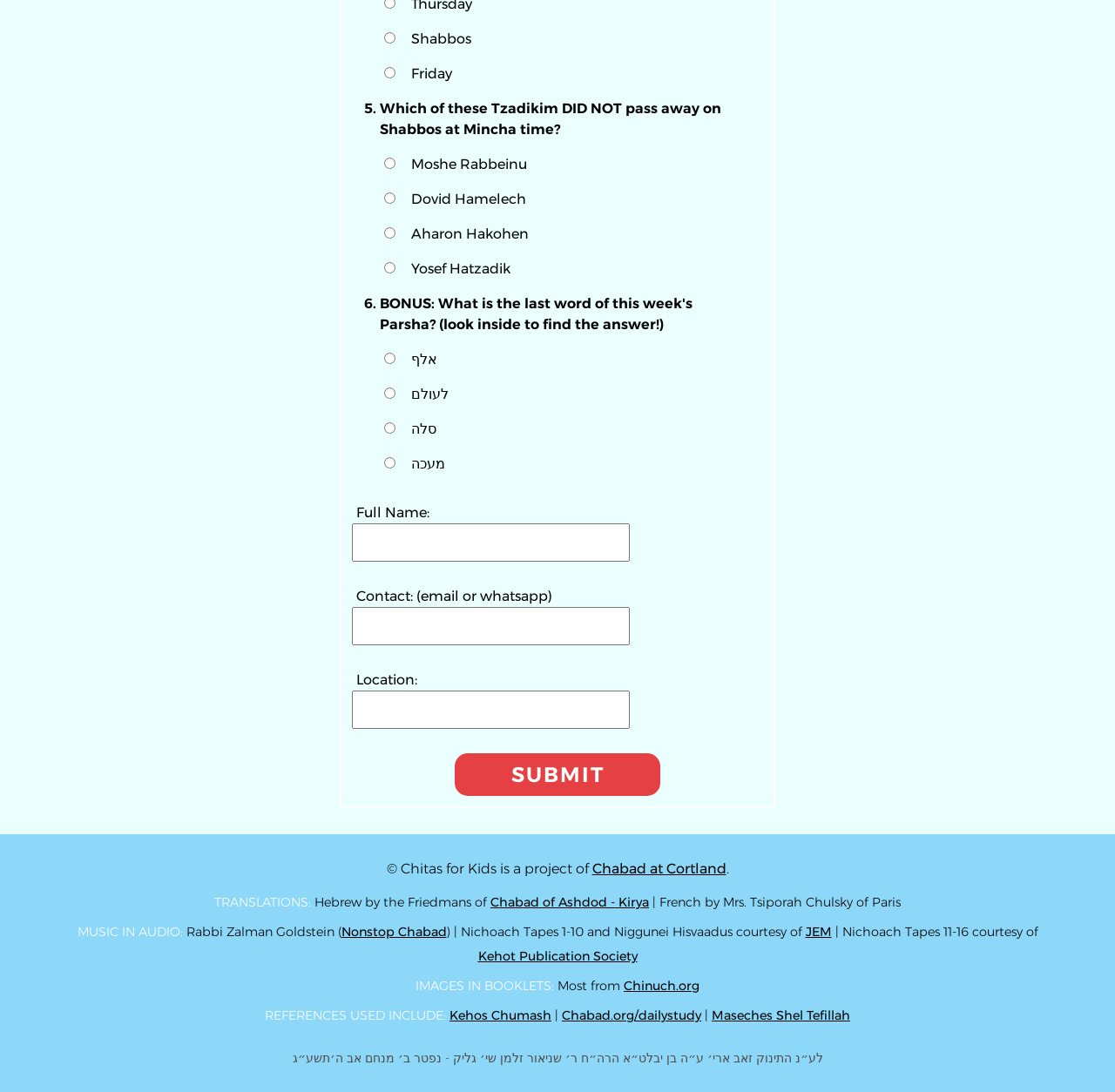What is the topic of the question in the middle of the webpage?
Relying on the image, give a concise answer in one word or a brief phrase.

Tzadikim